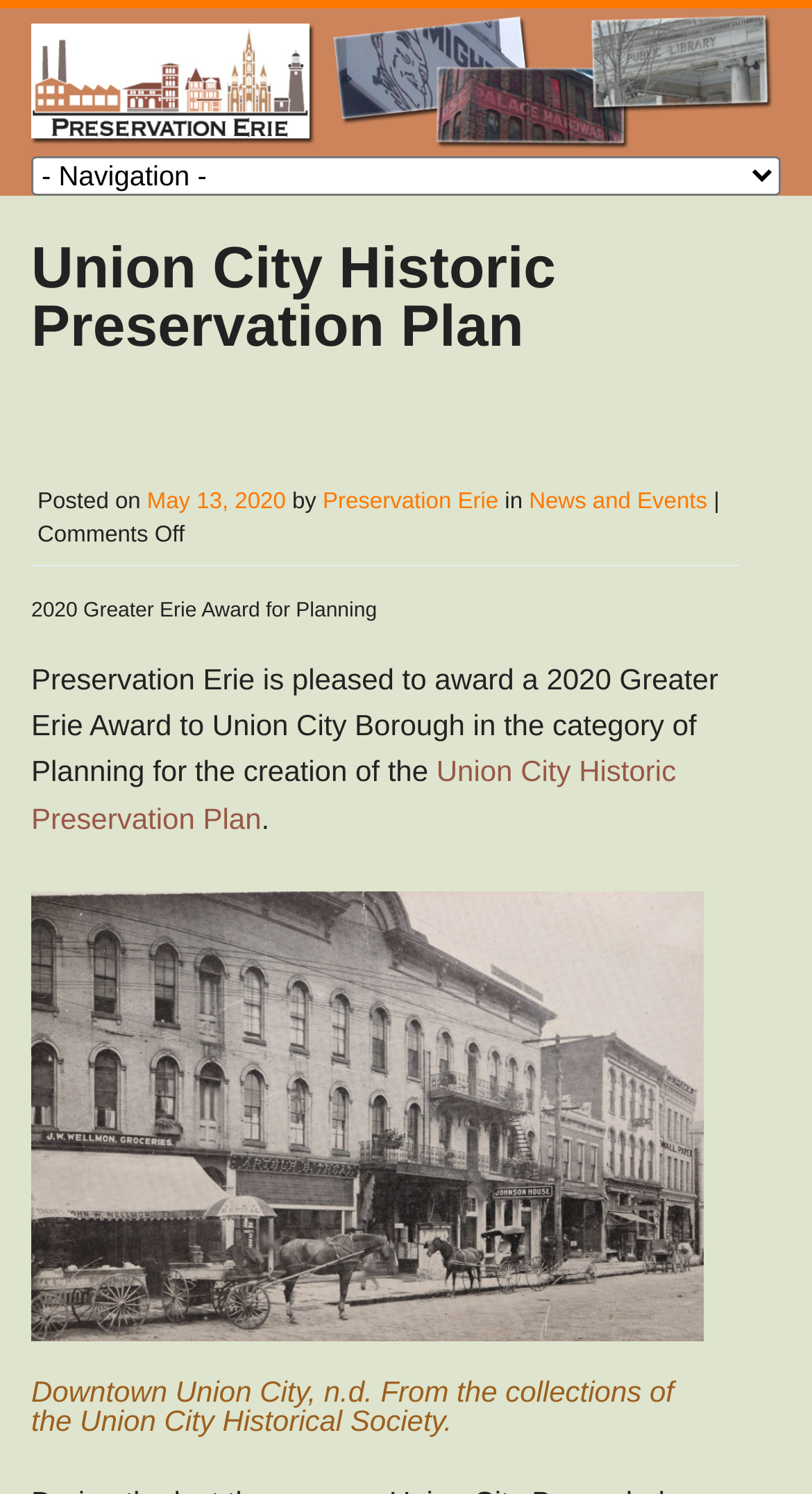What is the name of the borough?
Give a detailed and exhaustive answer to the question.

I found the name of the borough by reading the text 'Preservation Erie is pleased to award a 2020 Greater Erie Award to Union City Borough...' which mentions the name of the borough.